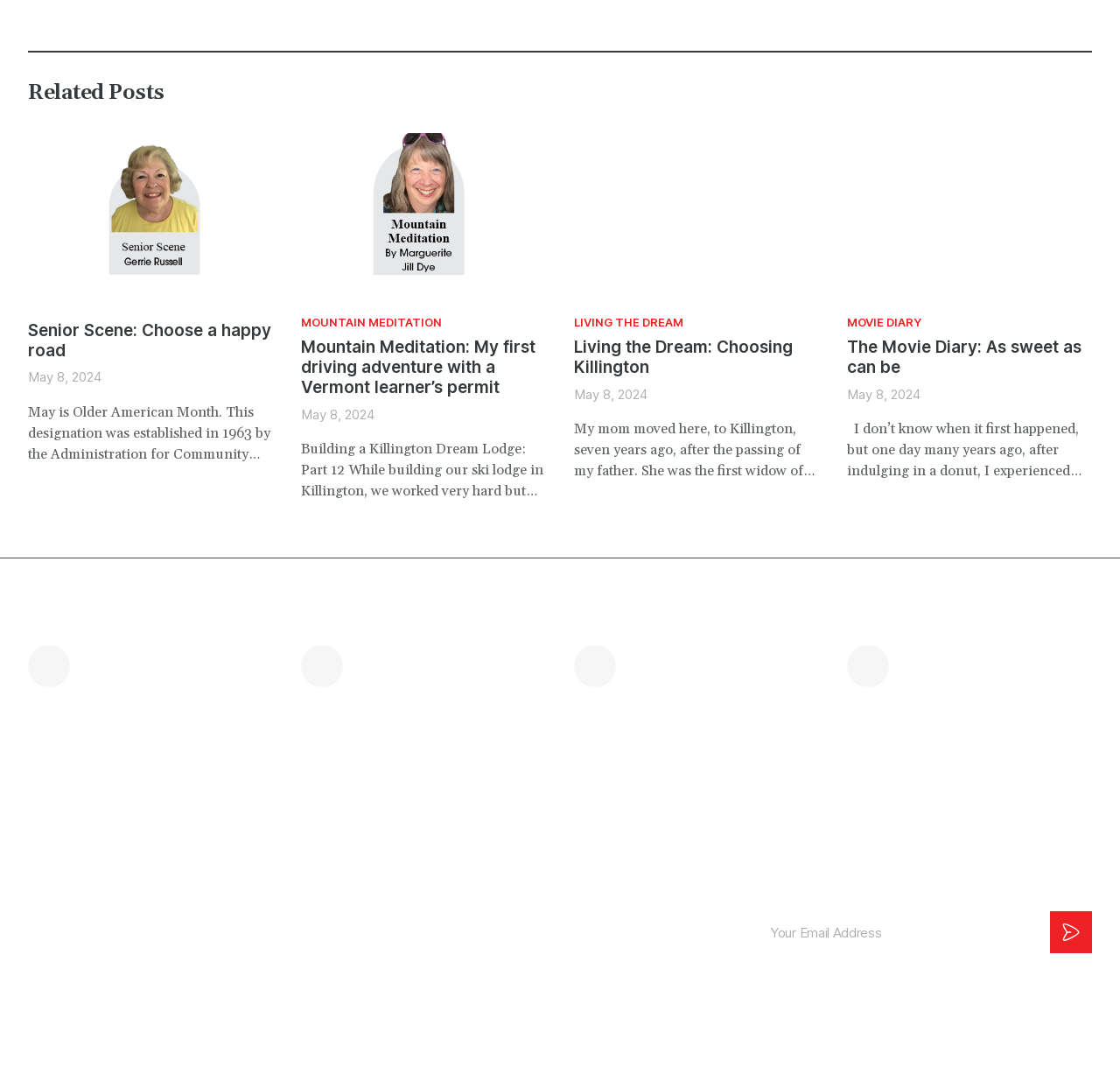Please identify the bounding box coordinates of the clickable area that will allow you to execute the instruction: "View product details".

None